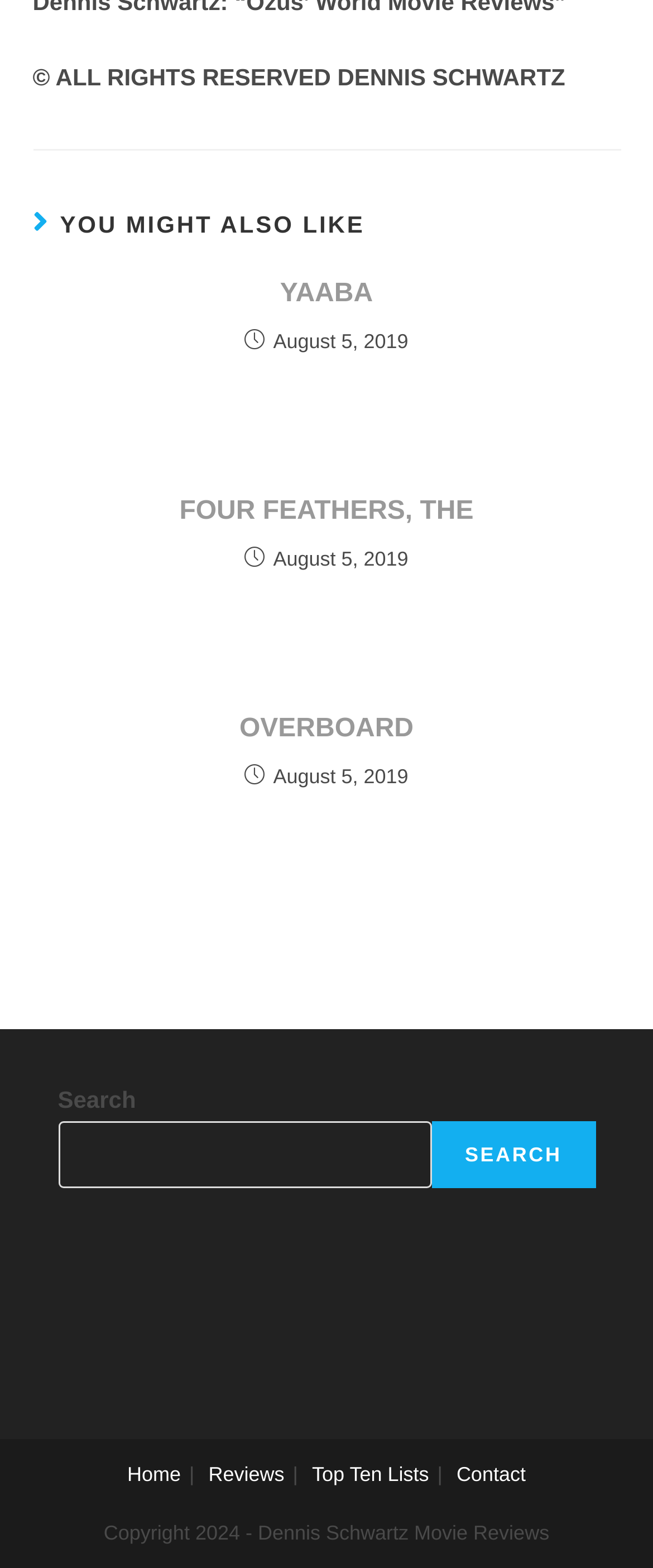Identify the bounding box coordinates of the specific part of the webpage to click to complete this instruction: "Read reviews".

[0.319, 0.933, 0.436, 0.948]